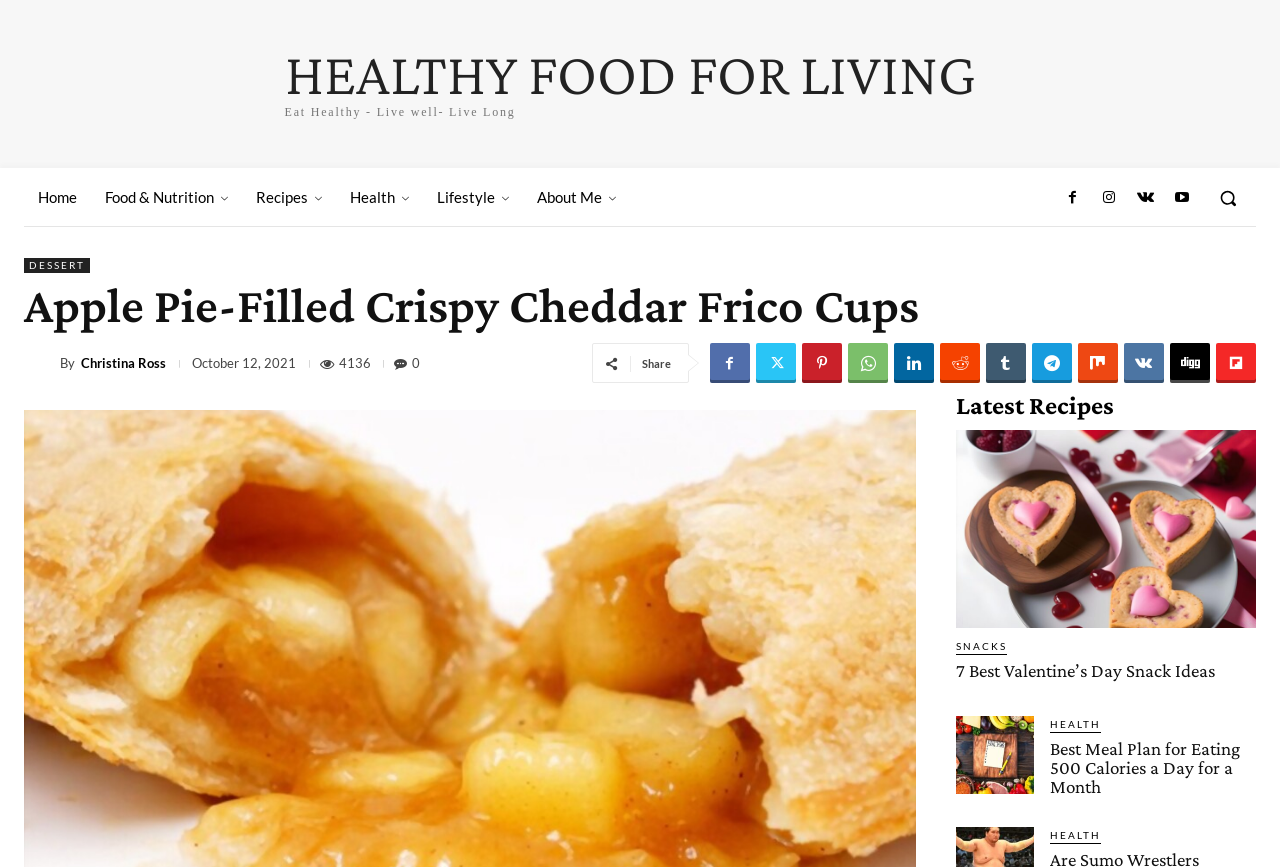Bounding box coordinates should be in the format (top-left x, top-left y, bottom-right x, bottom-right y) and all values should be floating point numbers between 0 and 1. Determine the bounding box coordinate for the UI element described as: Christina Ross

[0.063, 0.411, 0.13, 0.426]